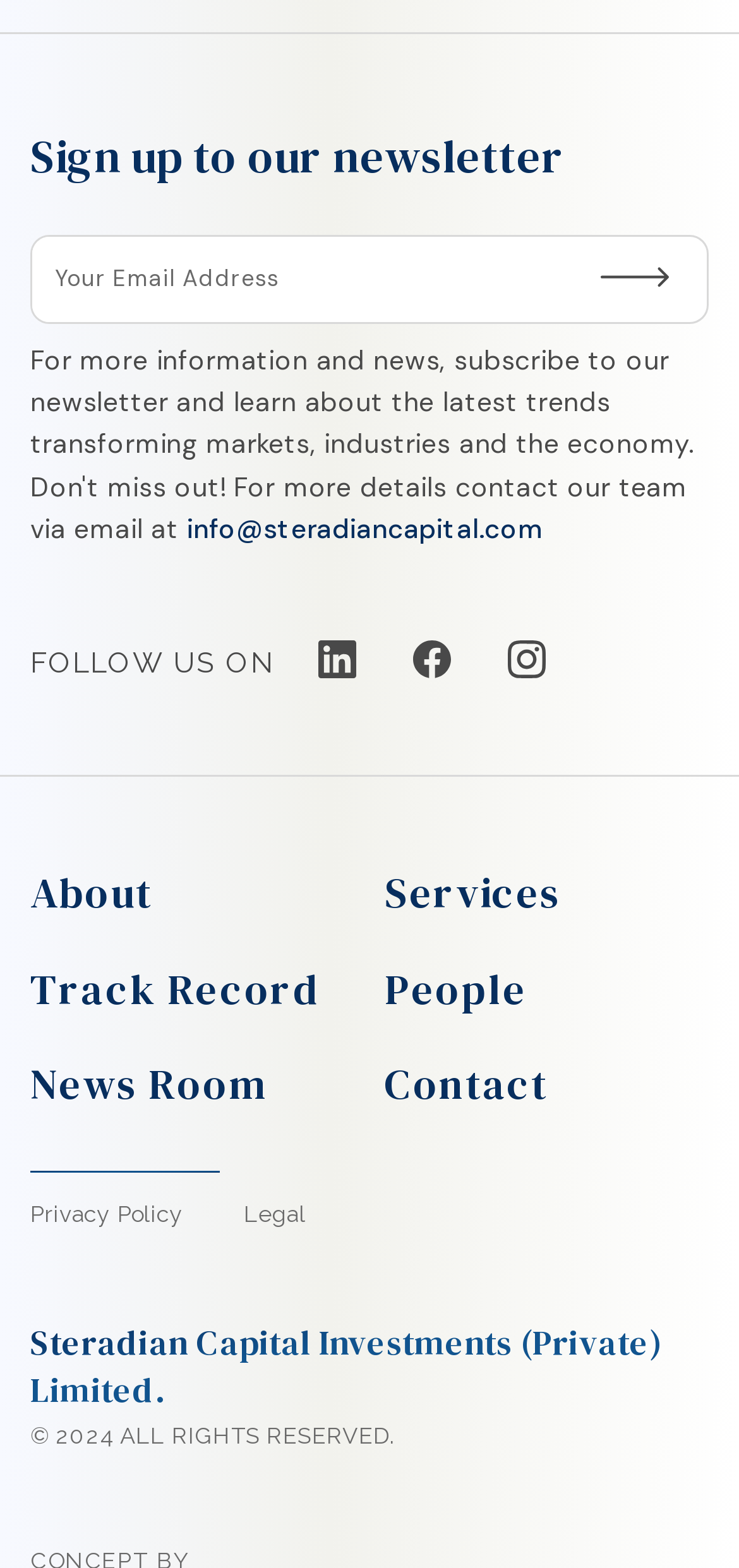How many social media links are available?
Please give a well-detailed answer to the question.

I counted the number of social media links by looking at the links with images, which are LinkedIn, Facebook, and Instagram, and found that there are three social media links available.